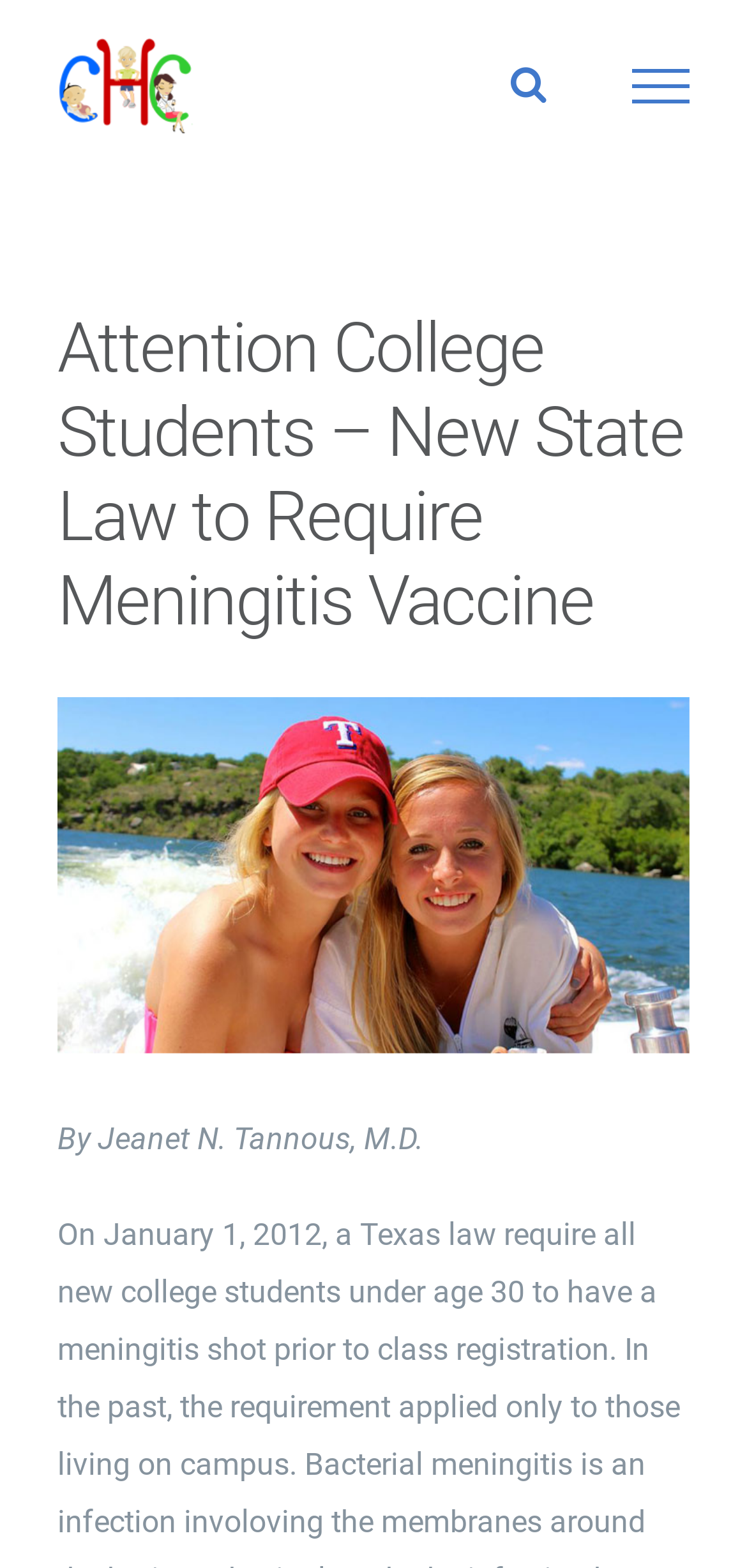What is the topic of the article?
Answer the question with a detailed and thorough explanation.

The topic of the article can be inferred from the main heading 'Attention College Students – New State Law to Require Meningitis Vaccine' and the context of the webpage.